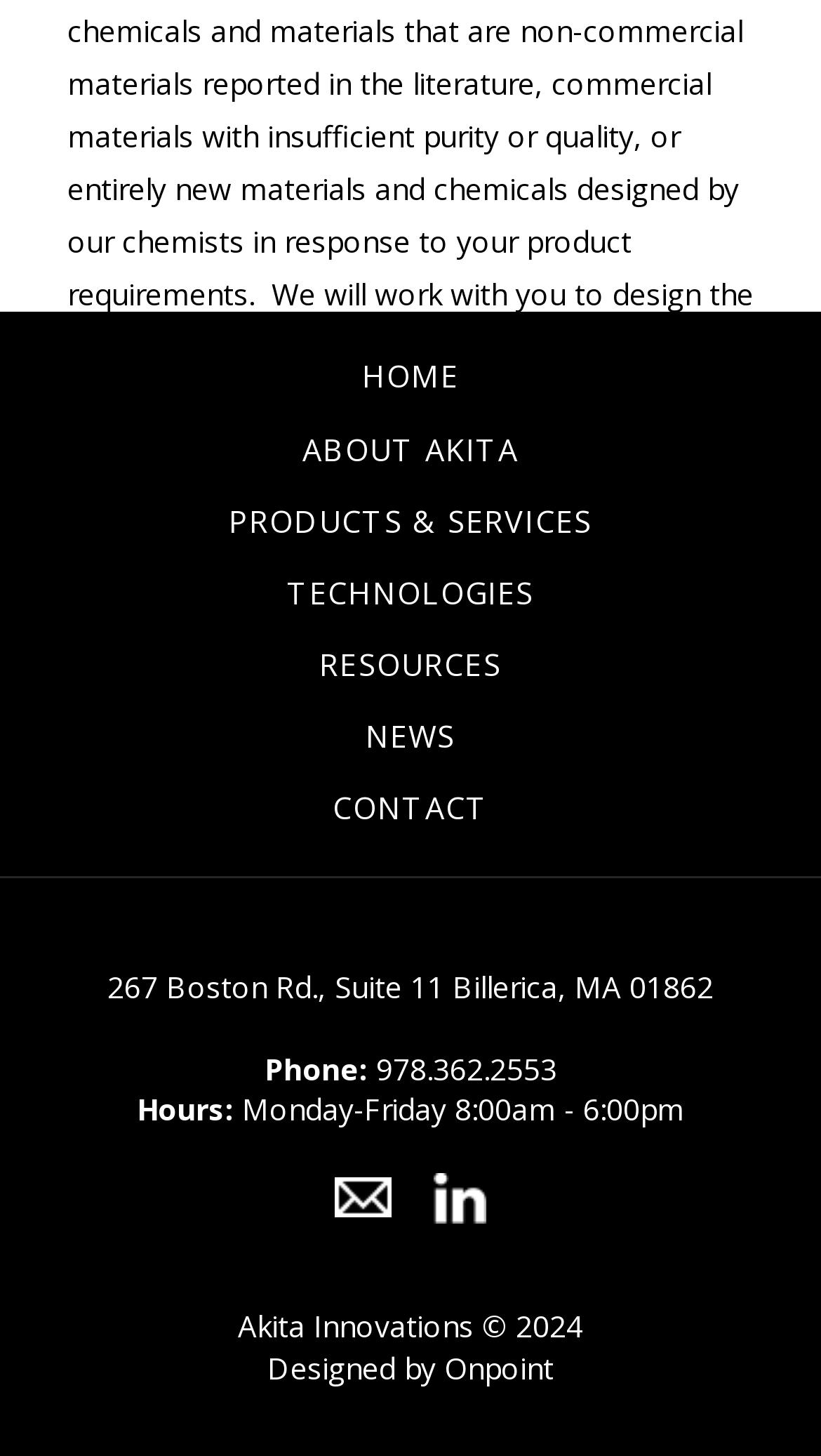Indicate the bounding box coordinates of the element that needs to be clicked to satisfy the following instruction: "Click CONTACT". The coordinates should be four float numbers between 0 and 1, i.e., [left, top, right, bottom].

[0.405, 0.542, 0.595, 0.569]